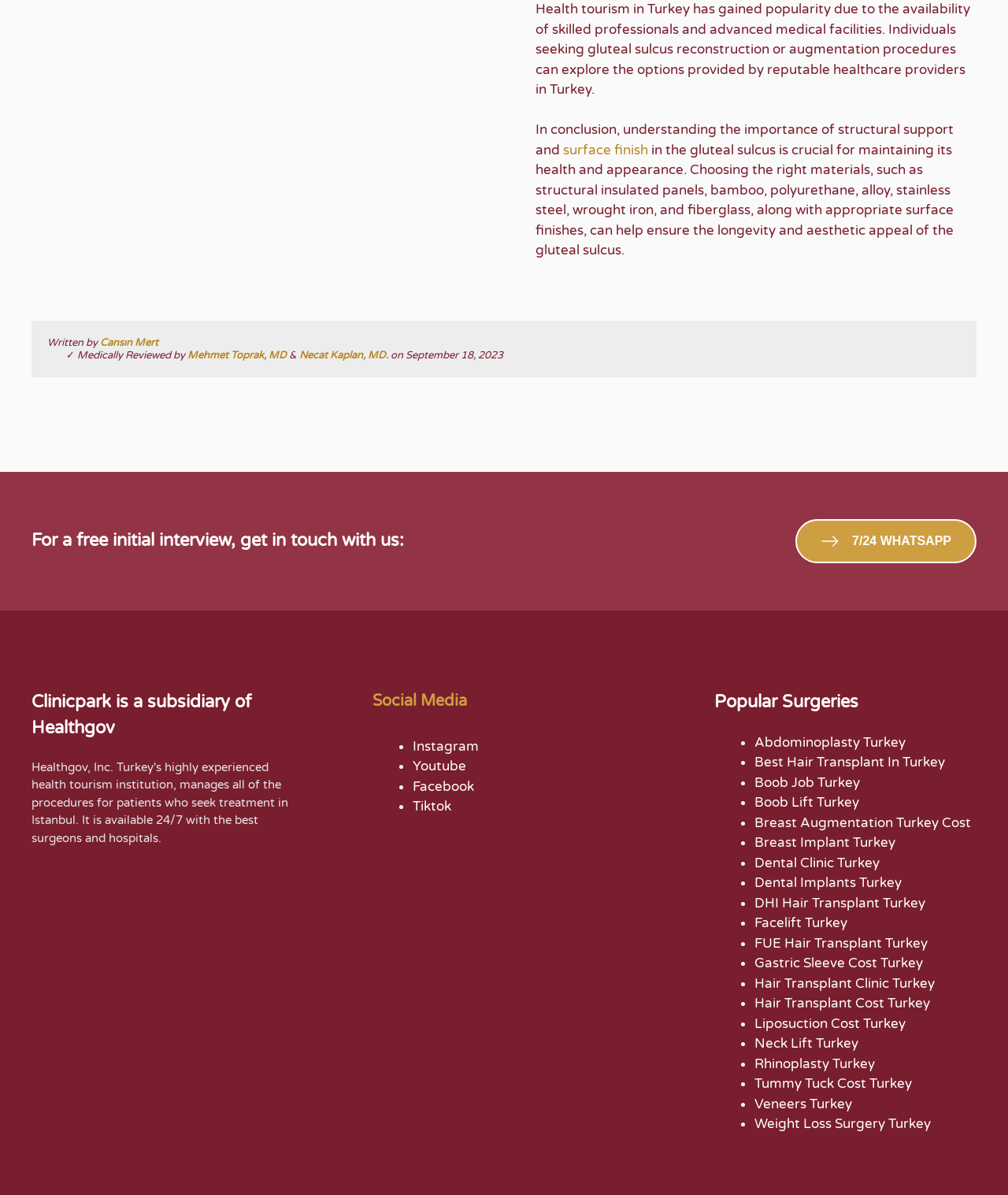Find and provide the bounding box coordinates for the UI element described with: "Tiktok".

[0.41, 0.668, 0.448, 0.682]